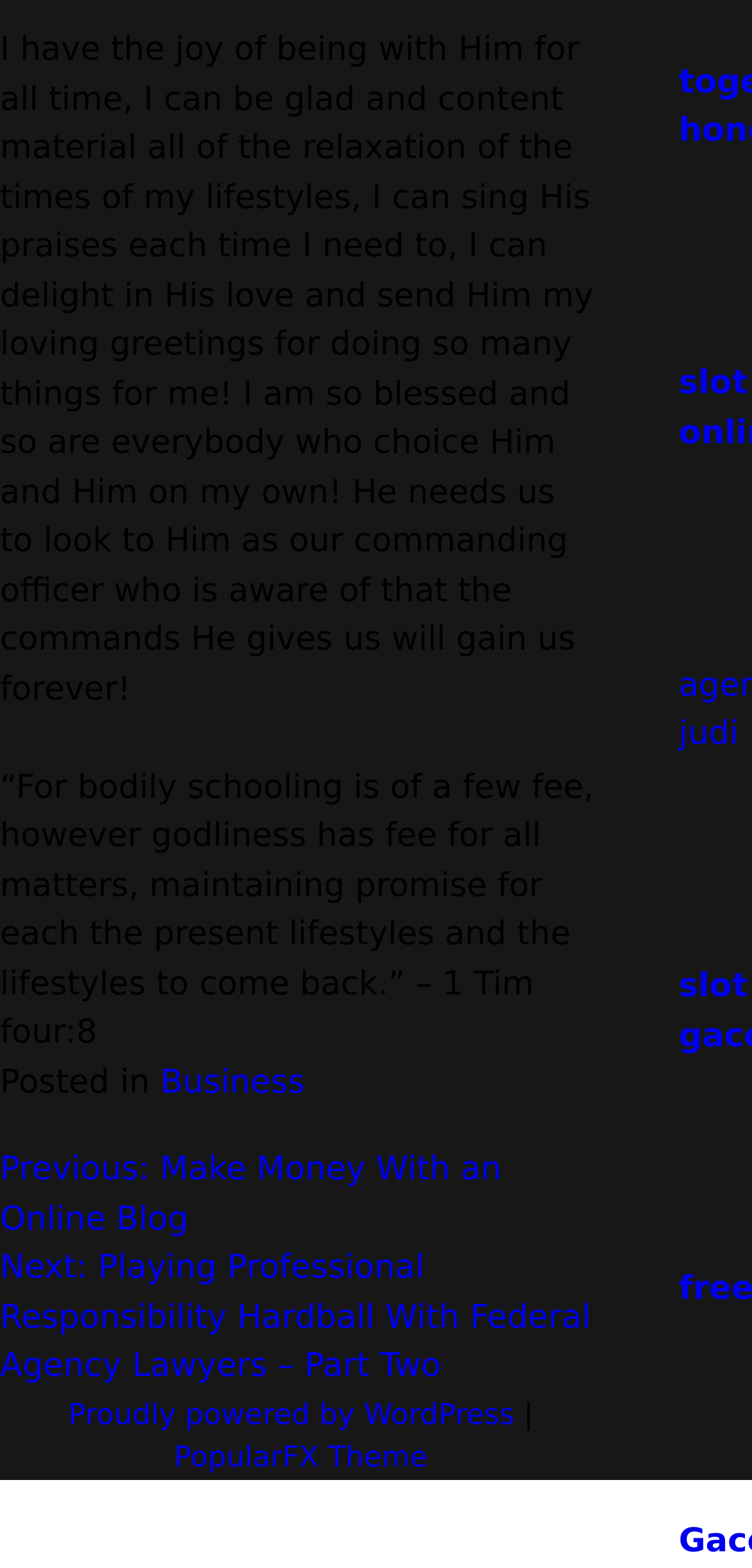Give a short answer using one word or phrase for the question:
What is the navigation section for?

Posts